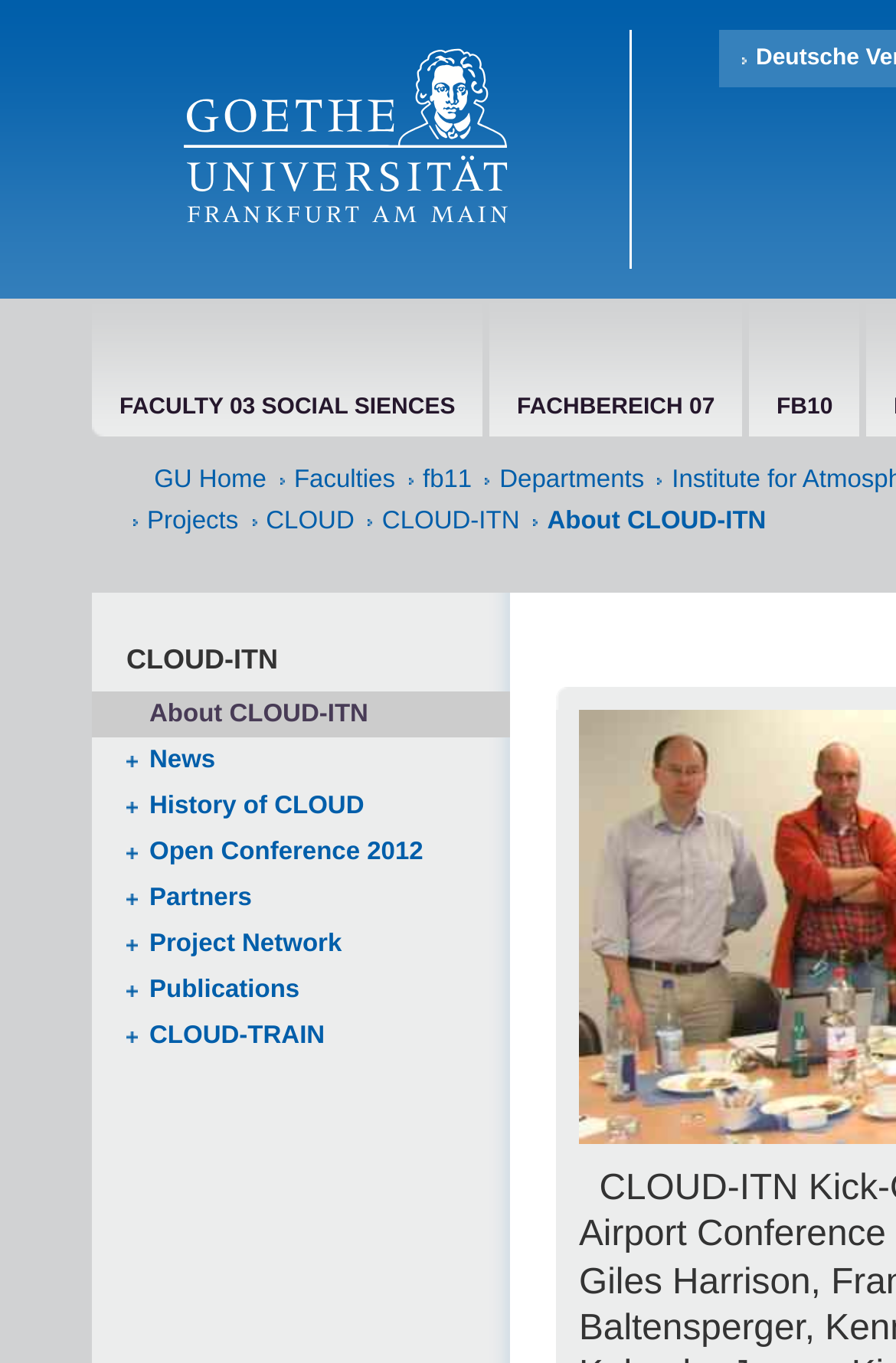Show the bounding box coordinates for the HTML element described as: "Living Room".

None